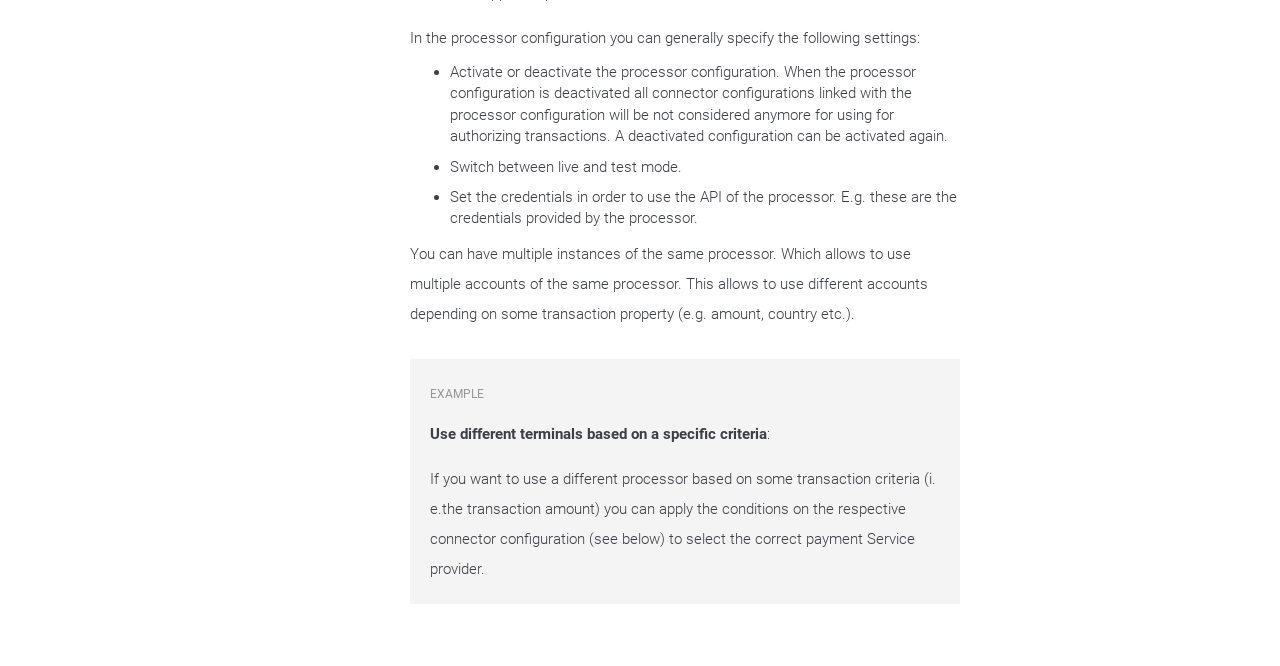What is an example of using multiple instances of the same processor?
Provide a detailed and well-explained answer to the question.

An example of using multiple instances of the same processor is to use different terminals based on a specific criteria, such as the transaction amount. This can be found by reading the static text on the webpage, which explains that multiple instances of the same processor can be used to use different accounts depending on some transaction property.